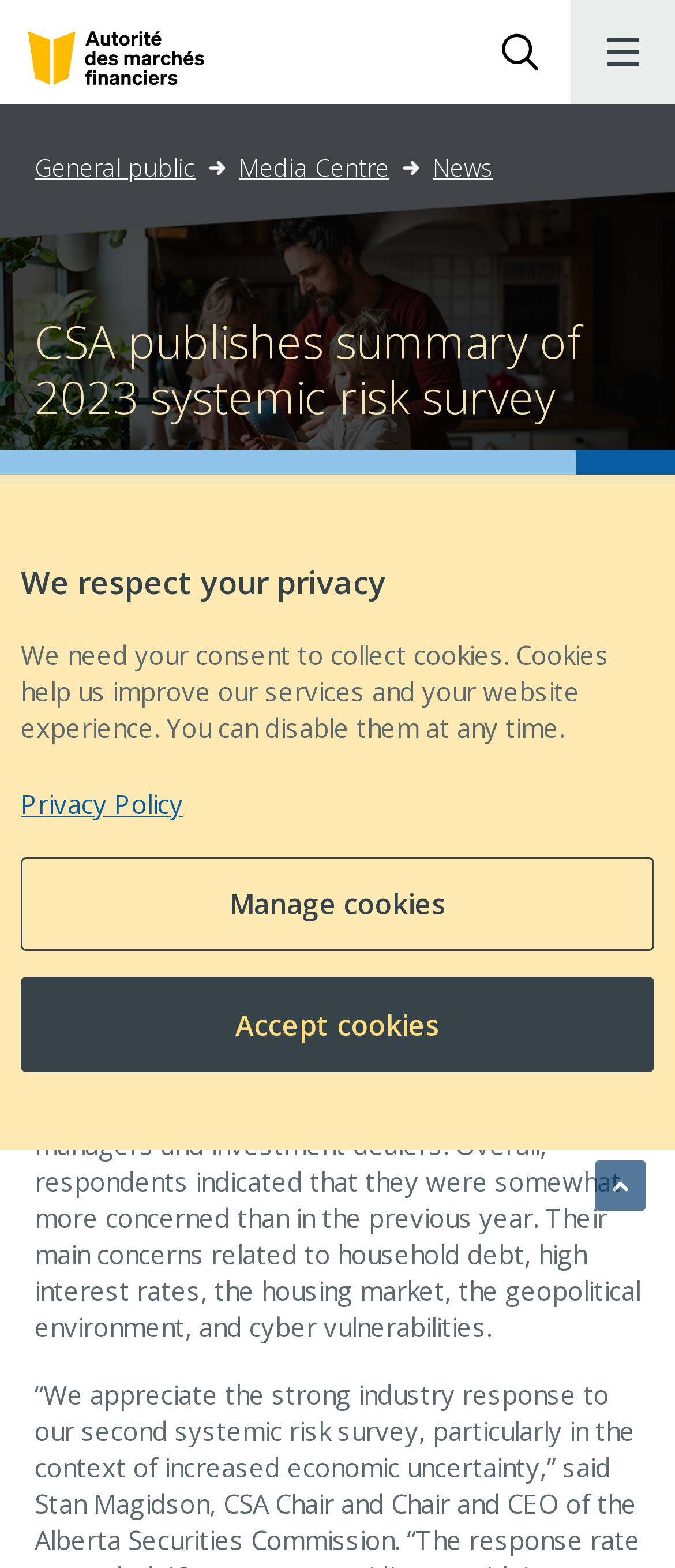Describe all significant elements and features of the webpage.

The webpage is about the Canadian Securities Administrators (CSA) publishing a summary of the 2023 systemic risk survey. At the top left, there is a link to "Go to main content". Next to it, there is a link to the Autorité des marchés financiers (AMF) homepage, accompanied by an image. On the top right, there are two buttons: one to open the search field and another to open the menu.

Below the top section, there is a navigation menu with three links: "General public", "Media Centre", and "News". The main content of the webpage starts with a heading that repeats the title "CSA publishes summary of 2023 systemic risk survey". 

On the left side, there is a section menu with a button to open it. Inside the section menu, there is a time element showing the date "December 7, 2023", followed by the location "Montréal and Toronto". The main text of the webpage is divided into three paragraphs, describing the purpose and results of the systemic risk survey.

At the bottom of the webpage, there is a link to "Back to top". Below that, there is a section about privacy, with a heading "We respect your privacy" and a paragraph explaining the use of cookies. There are also three buttons: "Privacy Policy", "Manage cookies", and "Accept cookies".